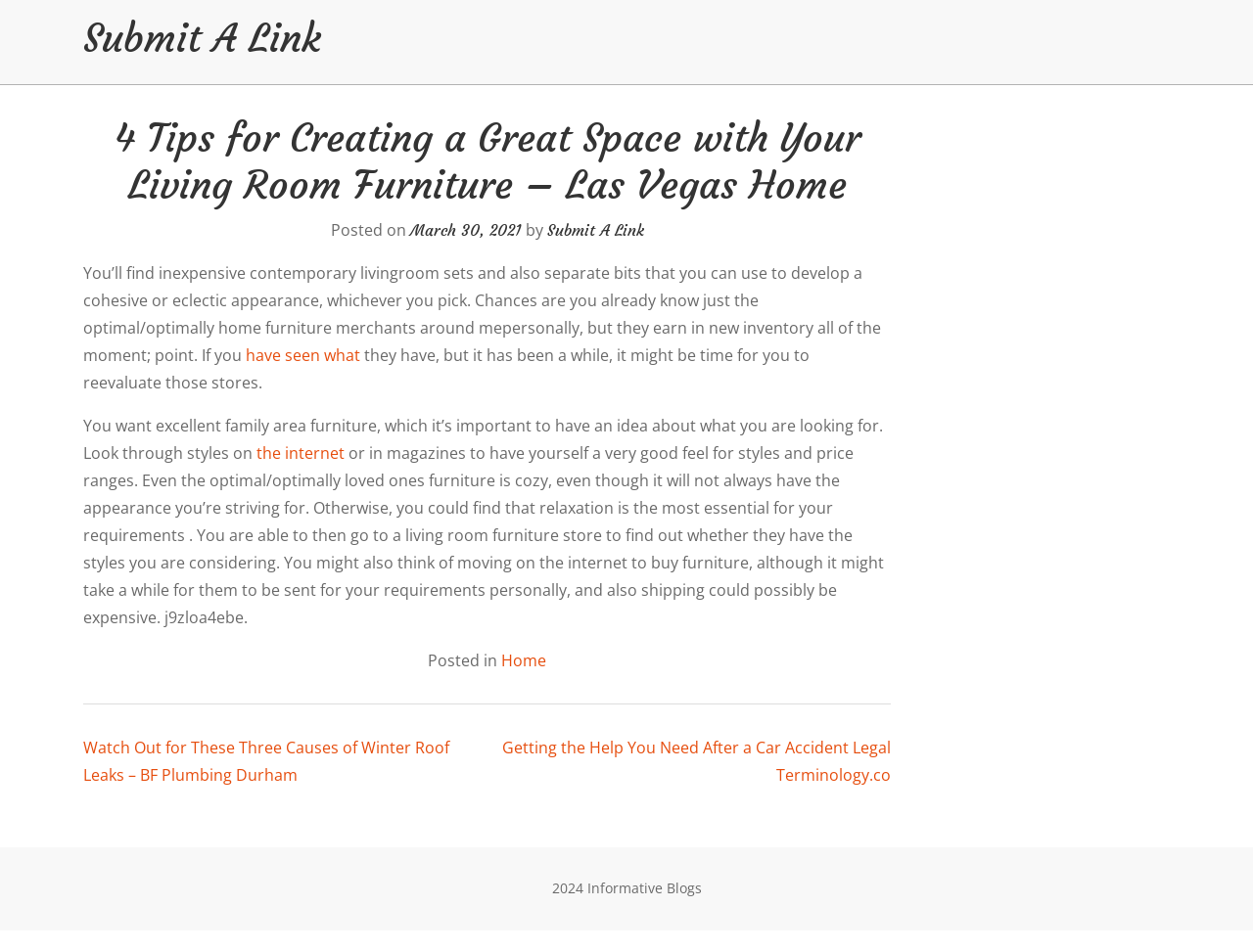What is the topic of the article?
Refer to the image and answer the question using a single word or phrase.

Living room furniture